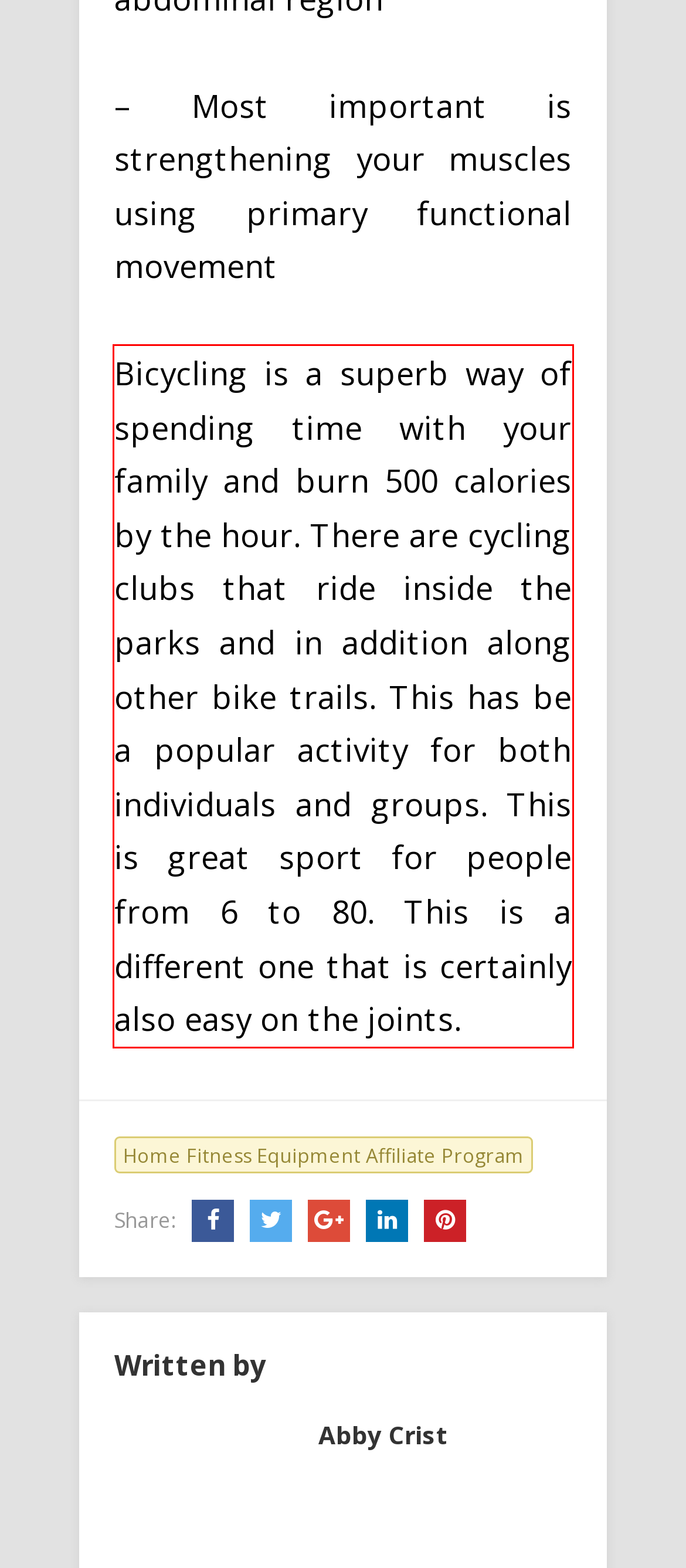Analyze the screenshot of the webpage that features a red bounding box and recognize the text content enclosed within this red bounding box.

Bicycling is a superb way of spending time with your family and burn 500 calories by the hour. There are cycling clubs that ride inside the parks and in addition along other bike trails. This has be a popular activity for both individuals and groups. This is great sport for people from 6 to 80. This is a different one that is certainly also easy on the joints.